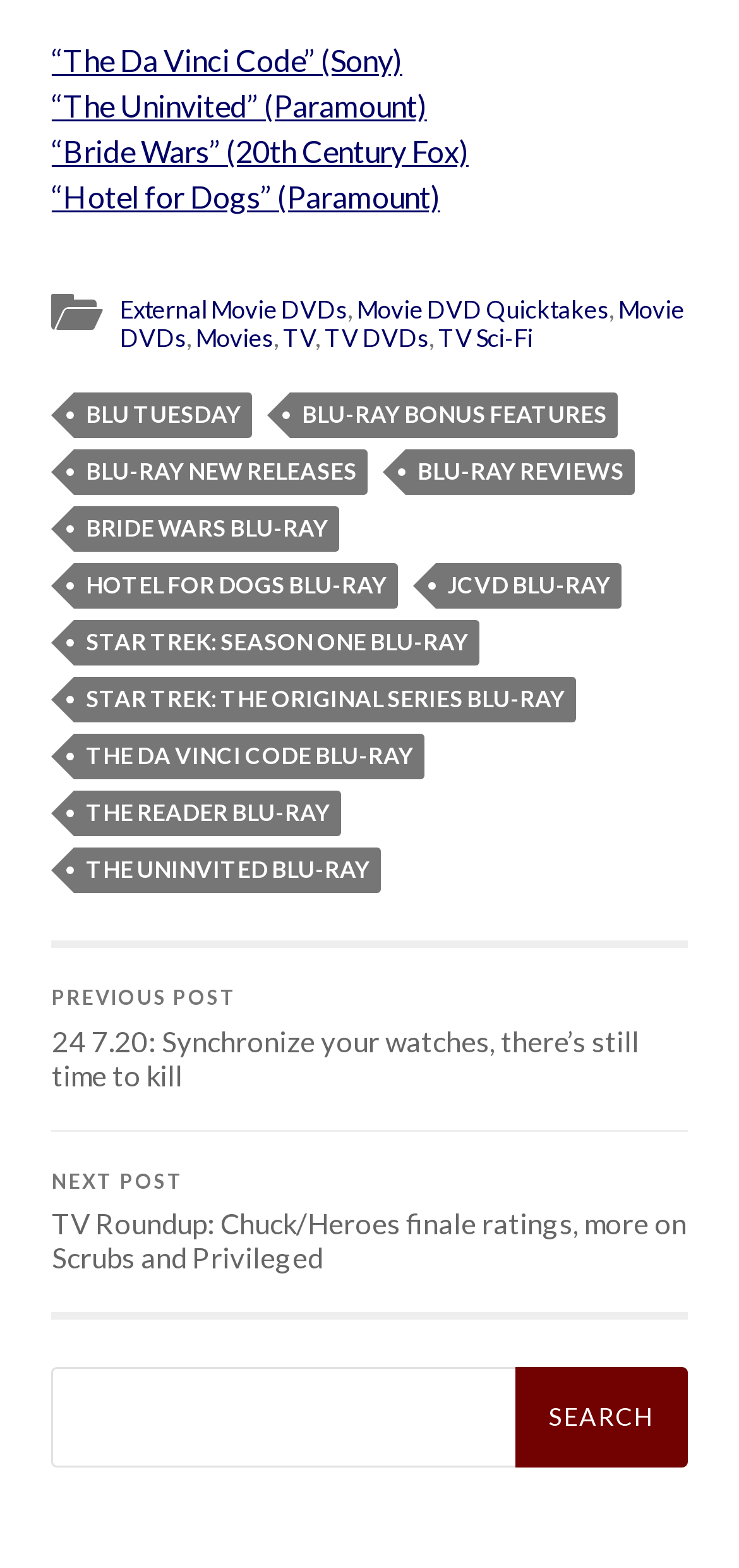Extract the bounding box coordinates for the UI element described as: "Blu Tuesday".

[0.101, 0.251, 0.342, 0.28]